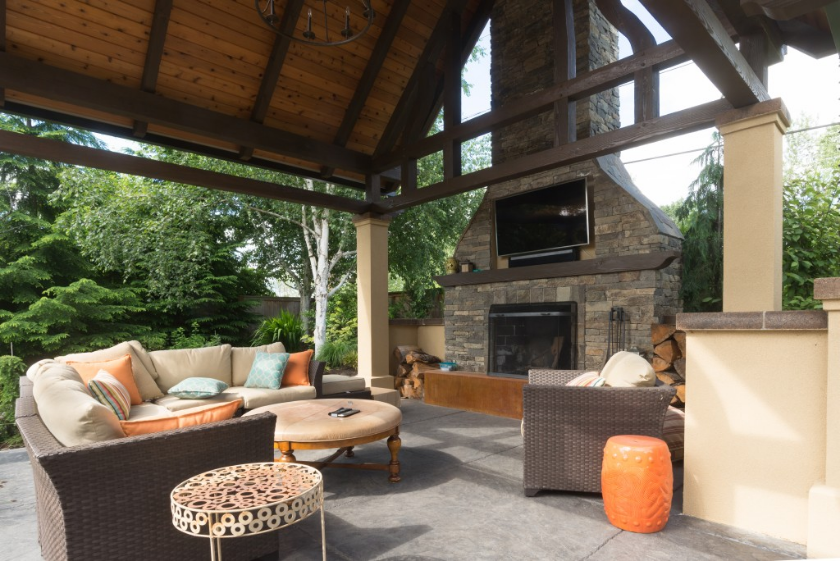What enhances the rustic charm of the shelter?
Based on the screenshot, answer the question with a single word or phrase.

Wooden beams and ceiling